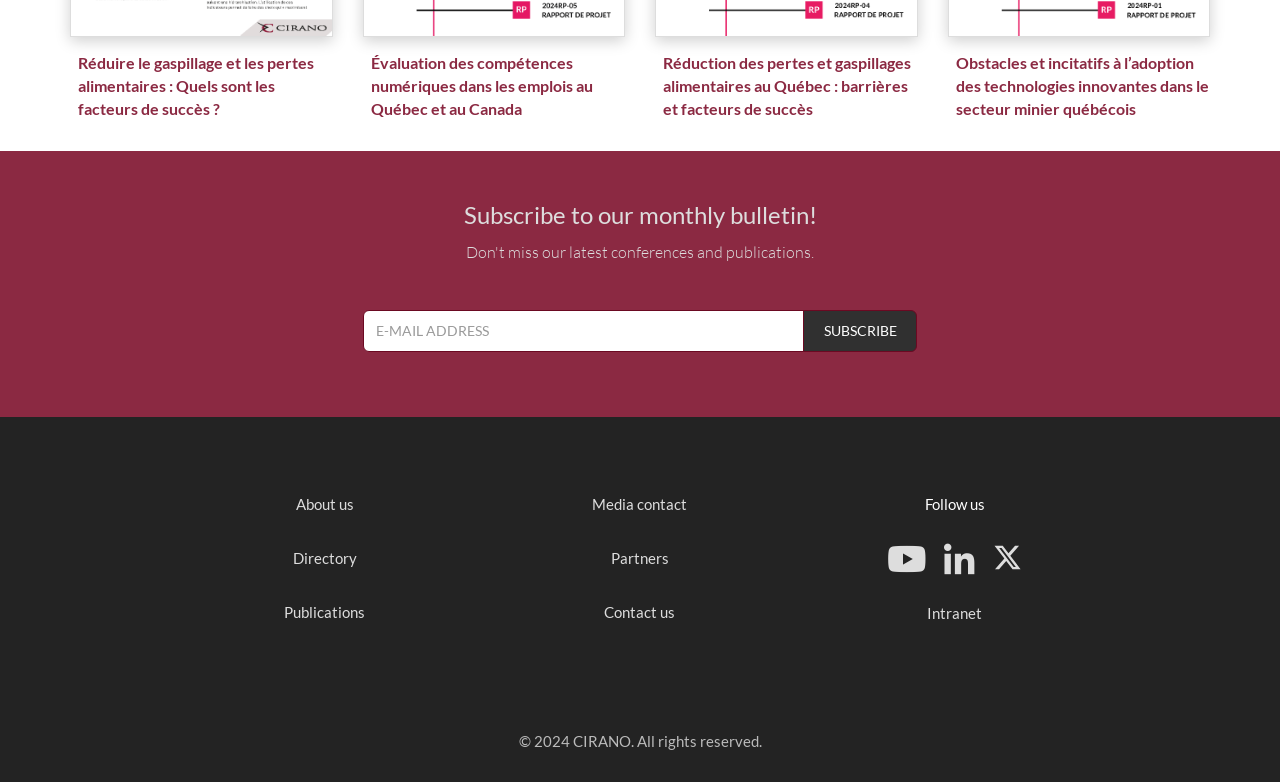Can you find the bounding box coordinates of the area I should click to execute the following instruction: "Read about reducing food waste and losses"?

[0.061, 0.067, 0.26, 0.154]